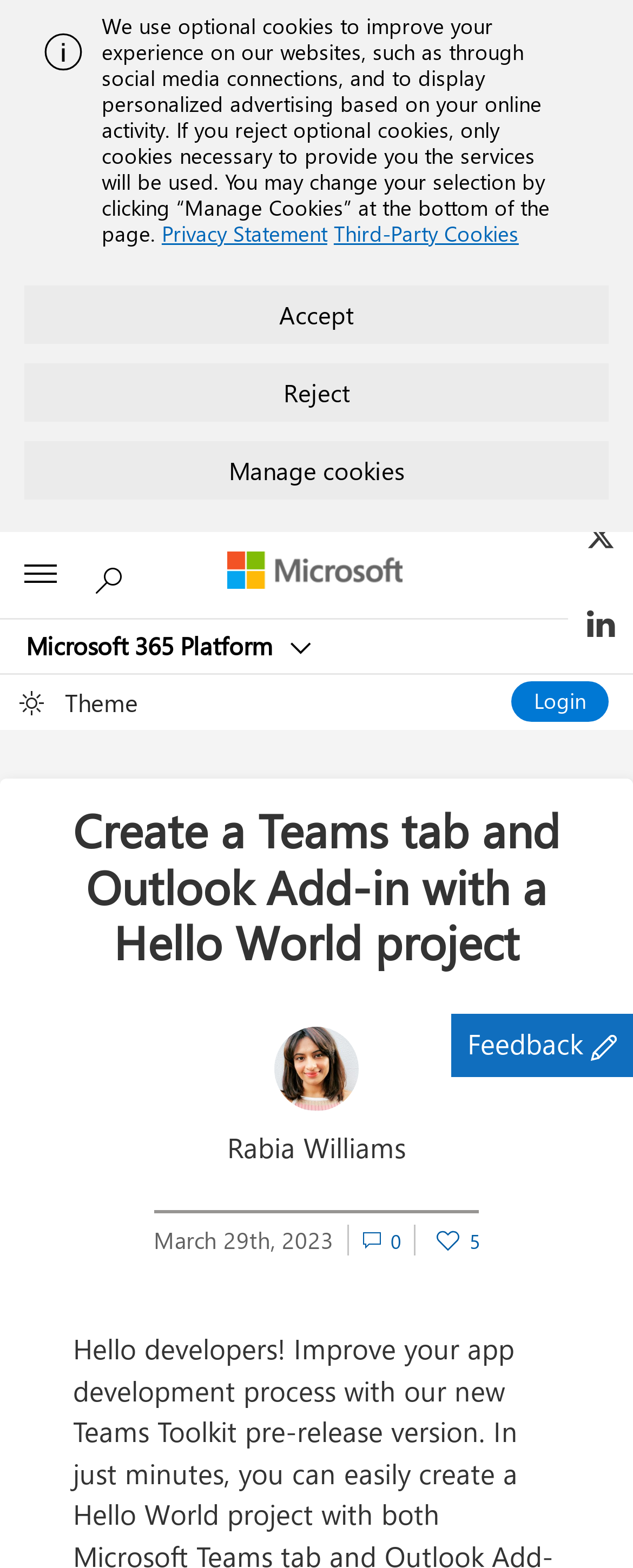Identify the bounding box coordinates of the area you need to click to perform the following instruction: "Click the Share on Facebook link".

[0.898, 0.263, 1.0, 0.317]